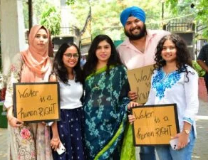What is the collective voice advocating for?
Use the image to give a comprehensive and detailed response to the question.

The moment captured in the image exemplifies community engagement and a collective voice advocating for essential human rights, emphasizing the importance of access to clean water for all.